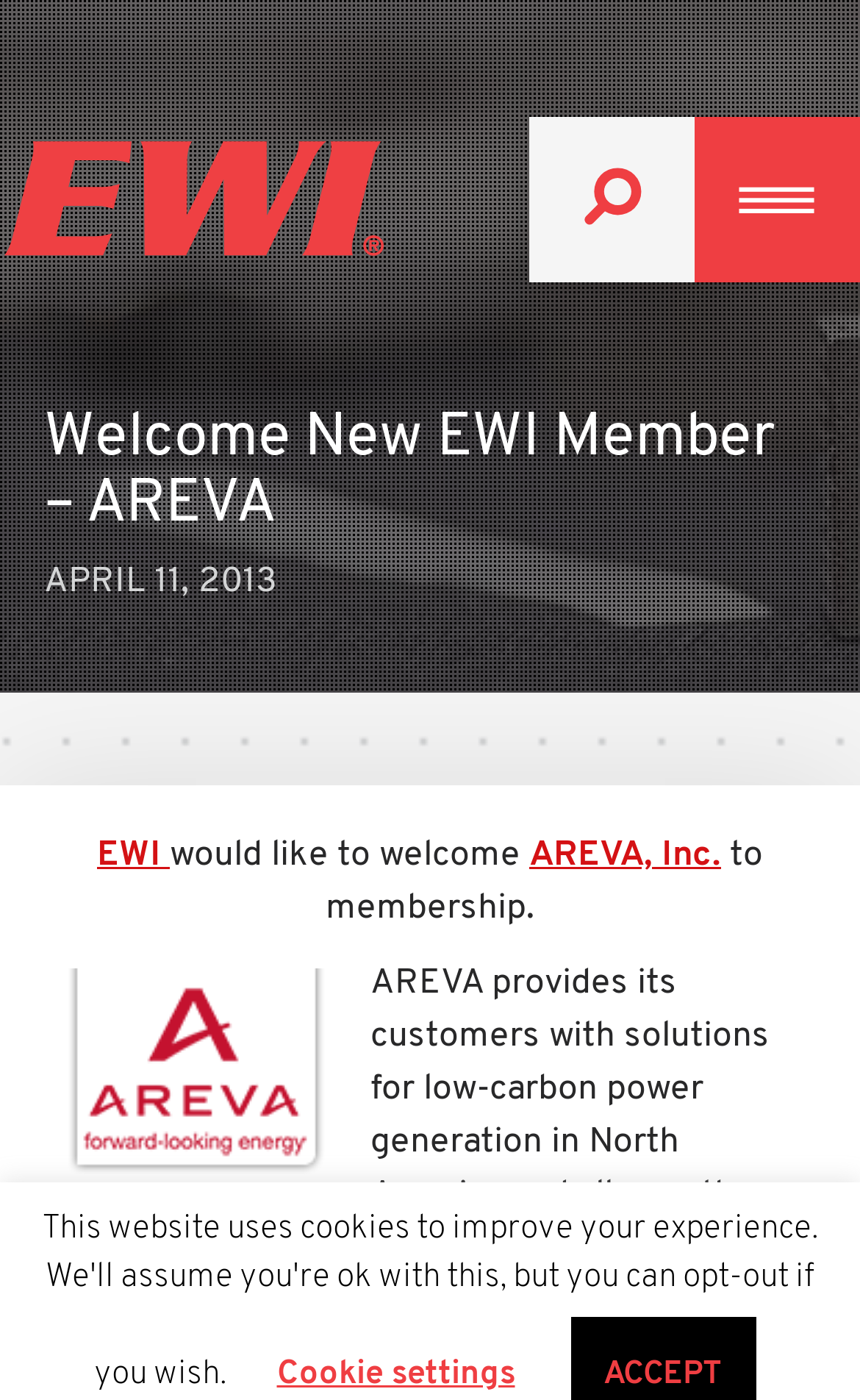Bounding box coordinates are specified in the format (top-left x, top-left y, bottom-right x, bottom-right y). All values are floating point numbers bounded between 0 and 1. Please provide the bounding box coordinate of the region this sentence describes: parent_node: × name="s" placeholder="Search Site"

[0.808, 0.084, 0.867, 0.202]